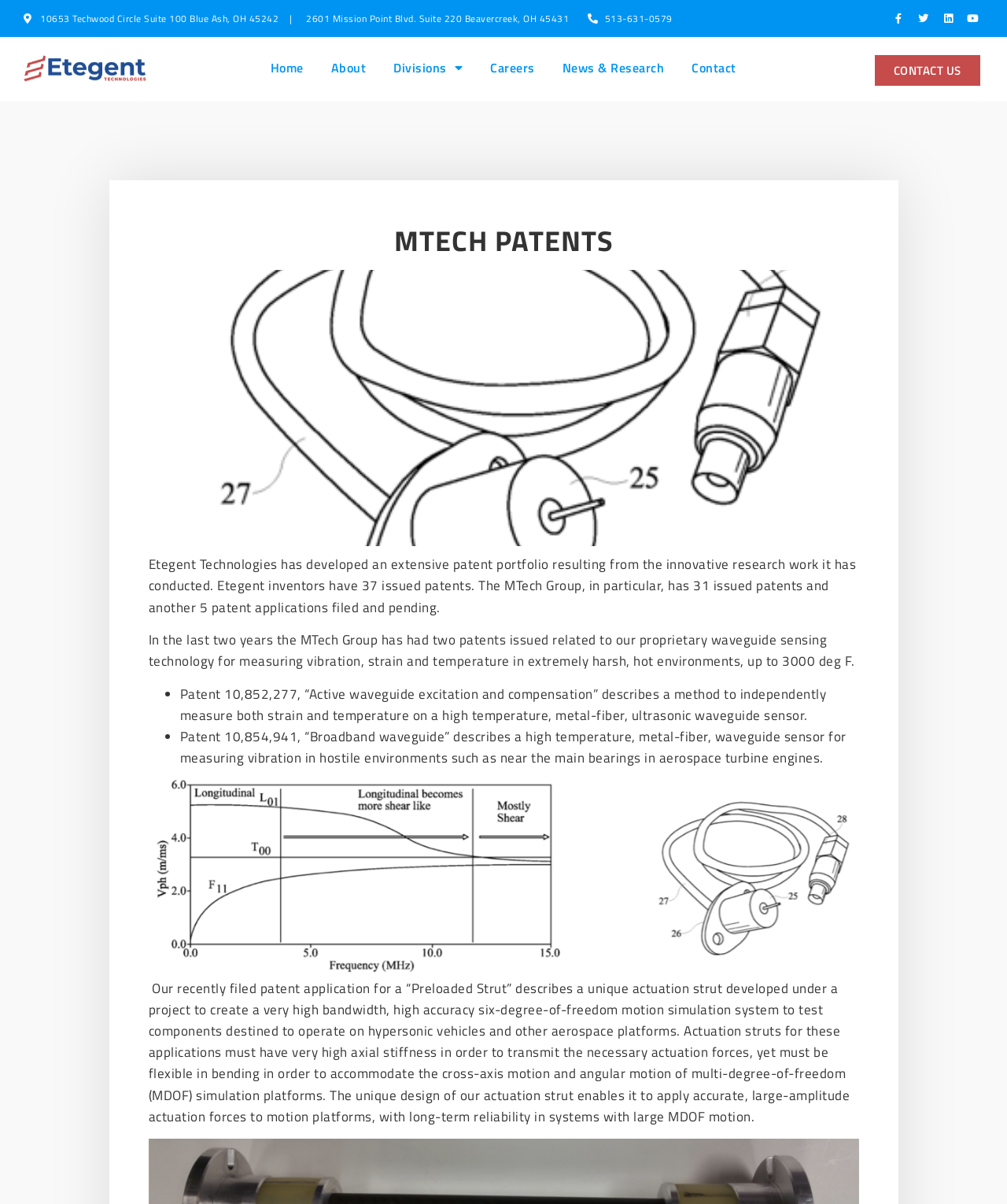Utilize the details in the image to give a detailed response to the question: What is the temperature range of the waveguide sensing technology?

I found the answer by reading the static text element with the bounding box coordinates [0.147, 0.523, 0.849, 0.558], which describes the waveguide sensing technology as being able to measure vibration, strain, and temperature in extremely harsh, hot environments, up to 3000 deg F.